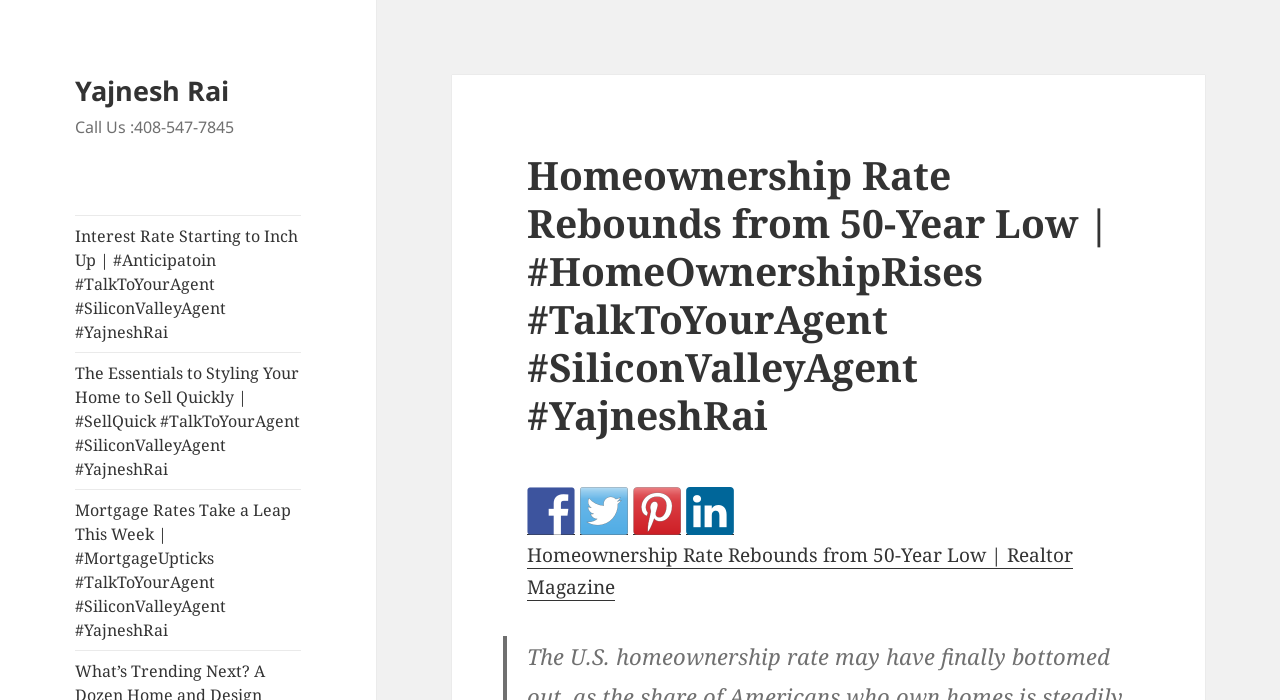What is the phone number to call?
Based on the screenshot, answer the question with a single word or phrase.

408-547-7845